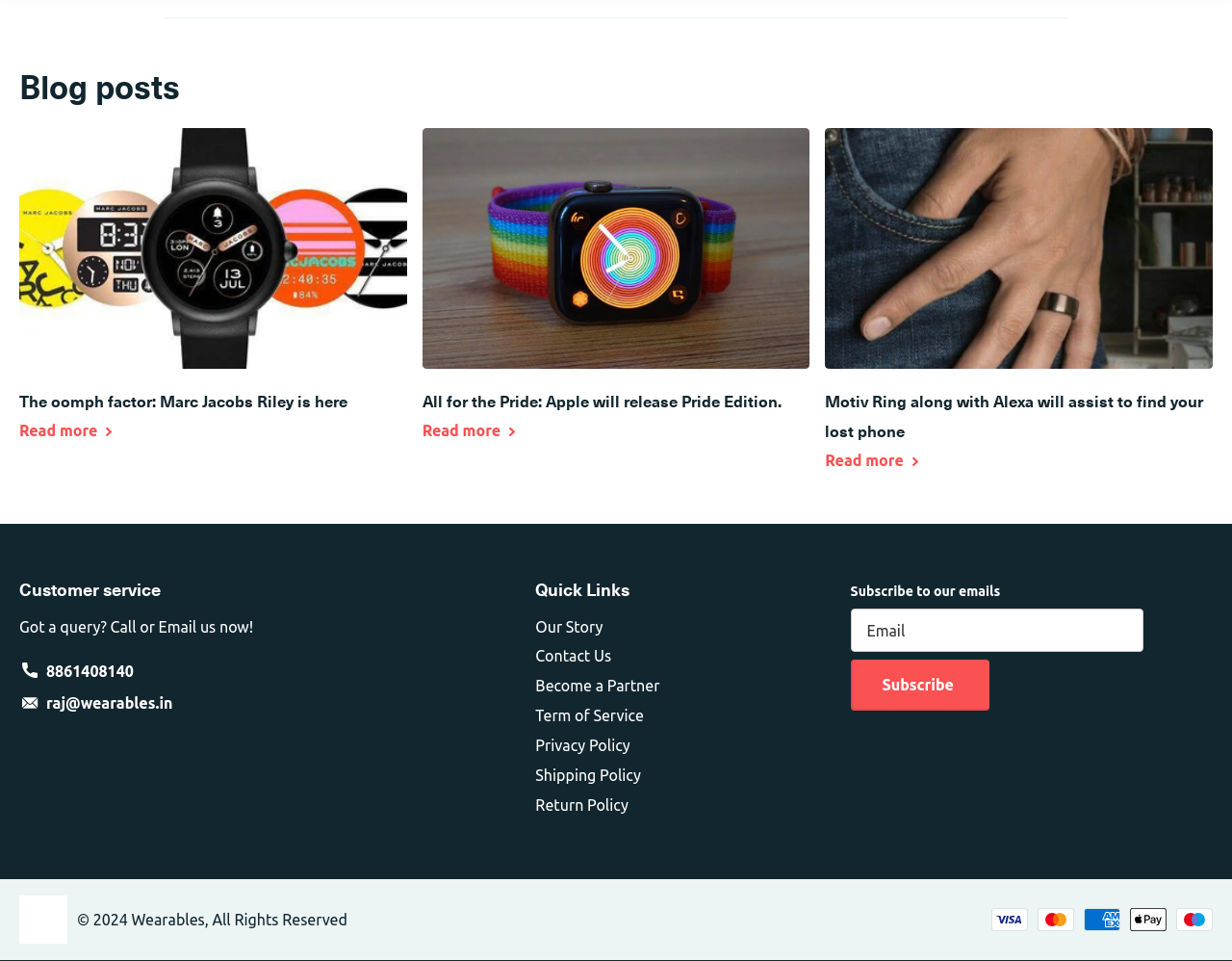Using the format (top-left x, top-left y, bottom-right x, bottom-right y), and given the element description, identify the bounding box coordinates within the screenshot: Read more

[0.67, 0.47, 0.745, 0.488]